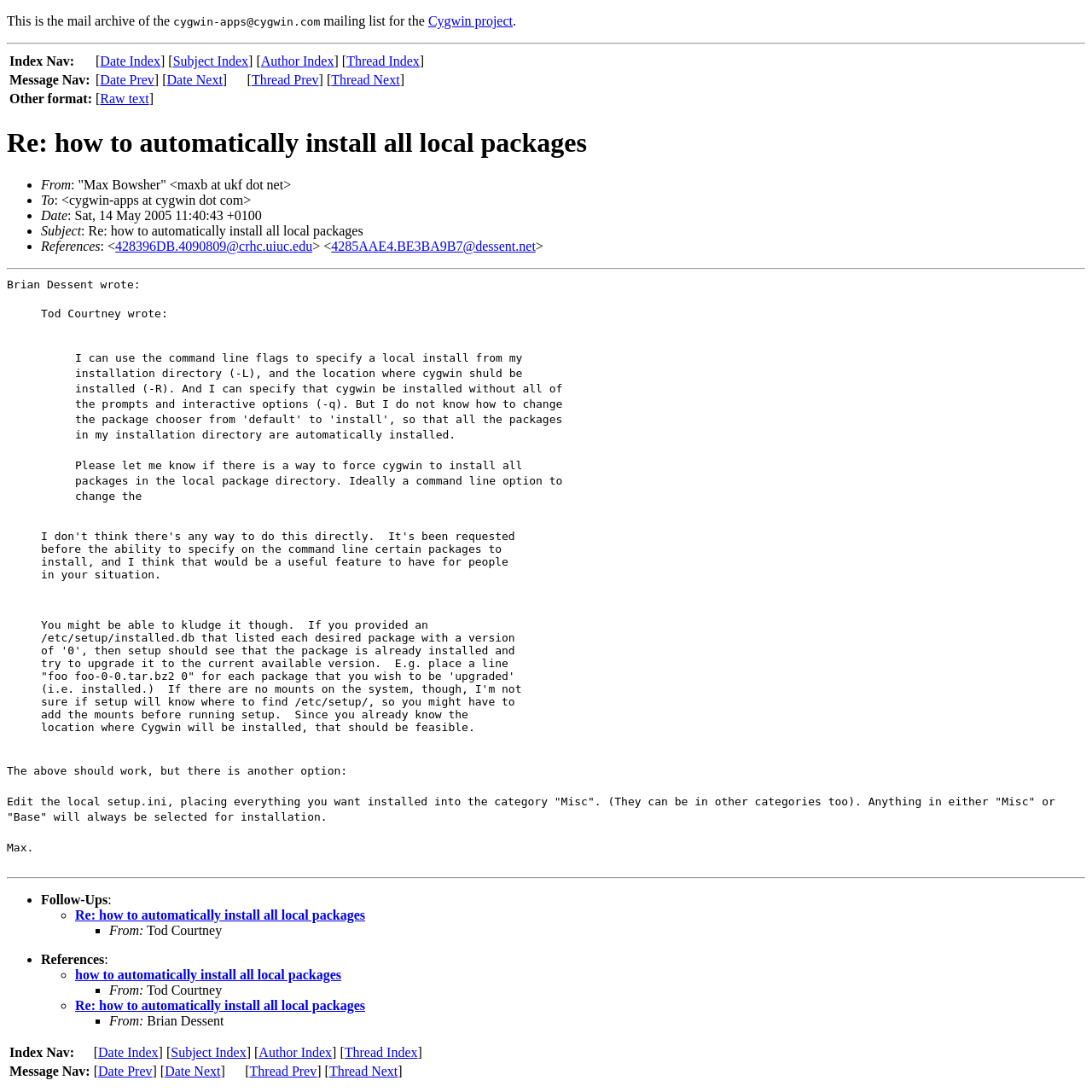Can you determine the bounding box coordinates of the area that needs to be clicked to fulfill the following instruction: "Click on the 'Re: how to automatically install all local packages' link"?

[0.069, 0.831, 0.334, 0.844]